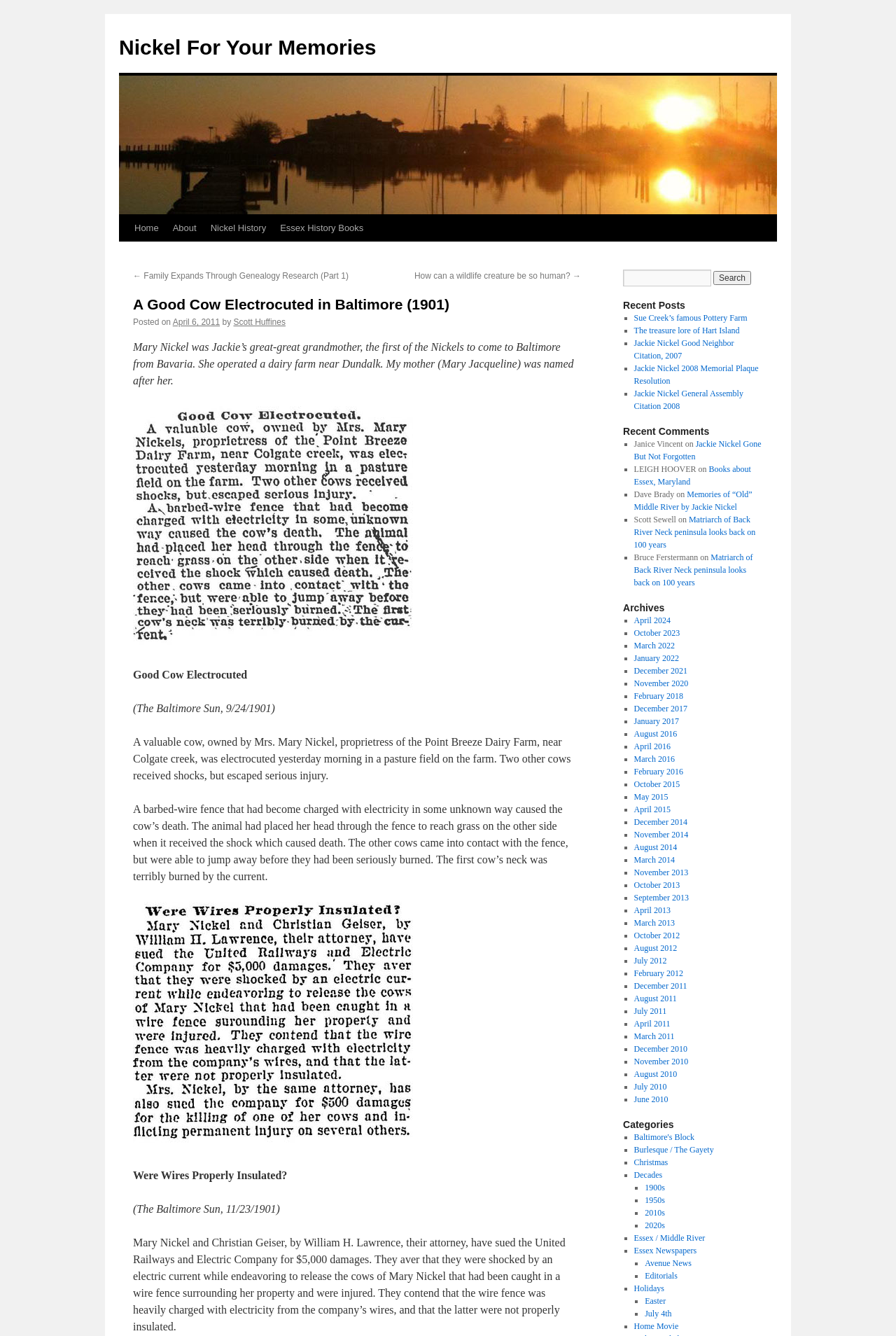Specify the bounding box coordinates of the area that needs to be clicked to achieve the following instruction: "Submit the form".

None